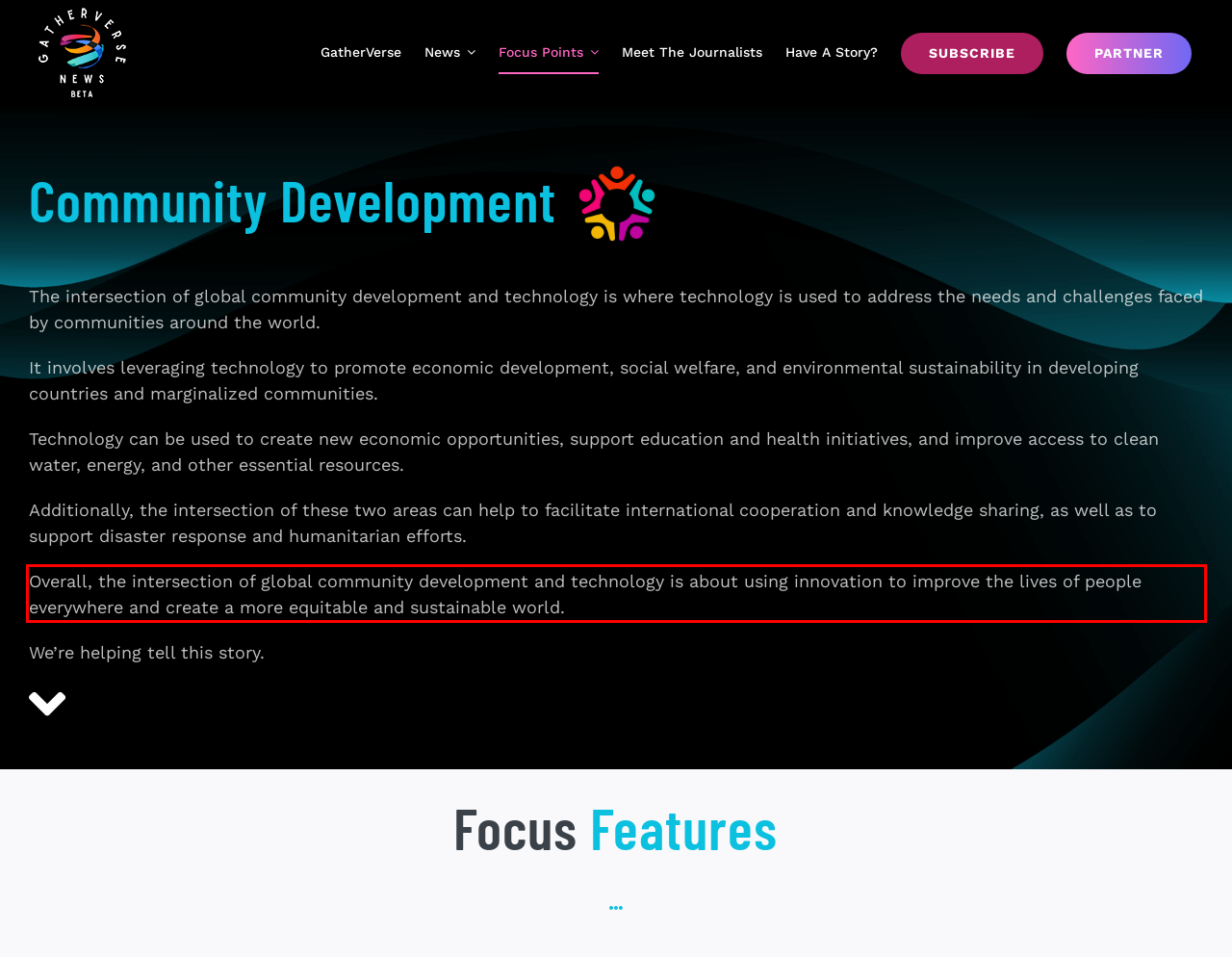Please identify and extract the text content from the UI element encased in a red bounding box on the provided webpage screenshot.

Overall, the intersection of global community development and technology is about using innovation to improve the lives of people everywhere and create a more equitable and sustainable world.